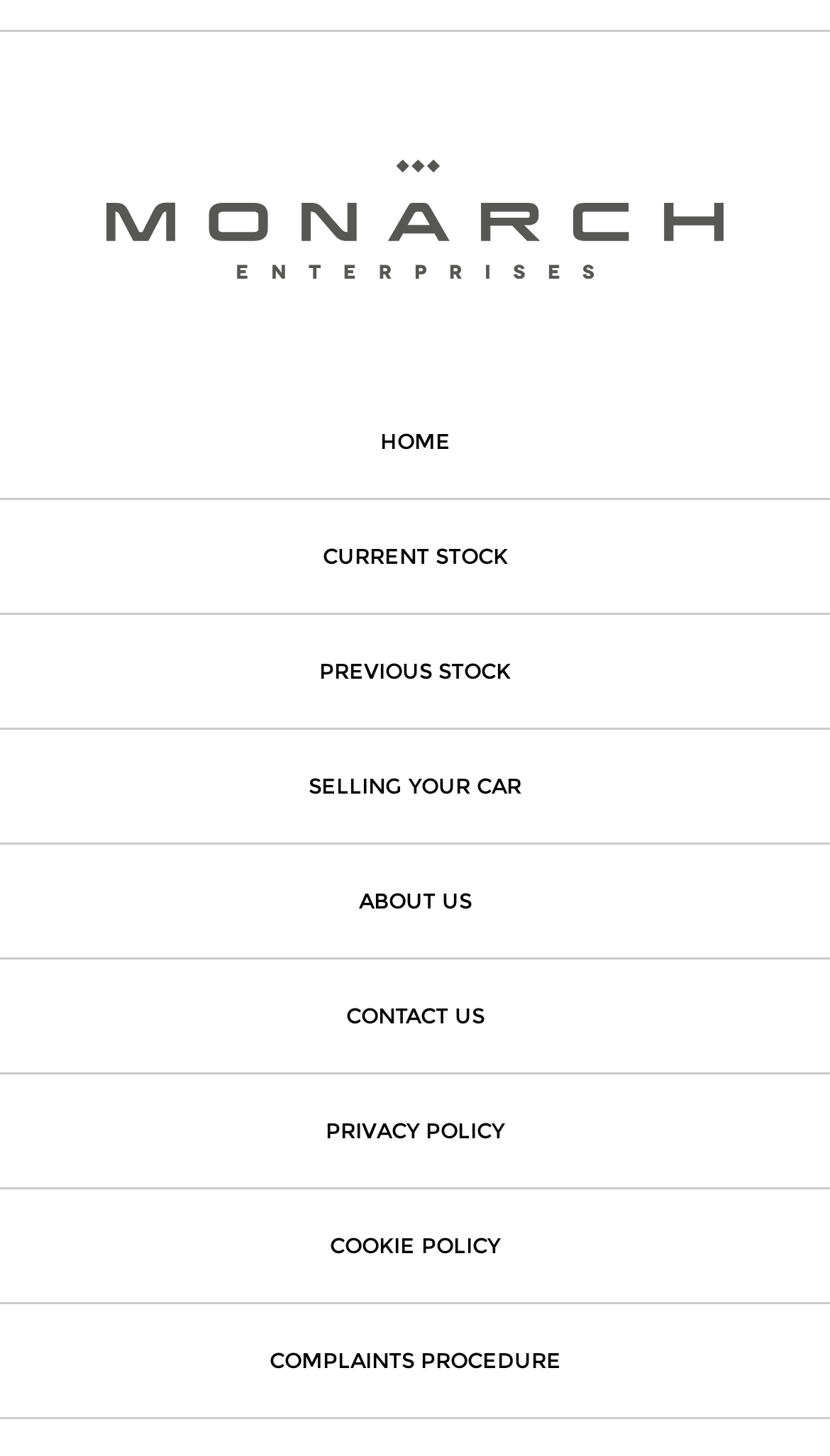Is there a link to sell a car?
Please provide a single word or phrase in response based on the screenshot.

Yes